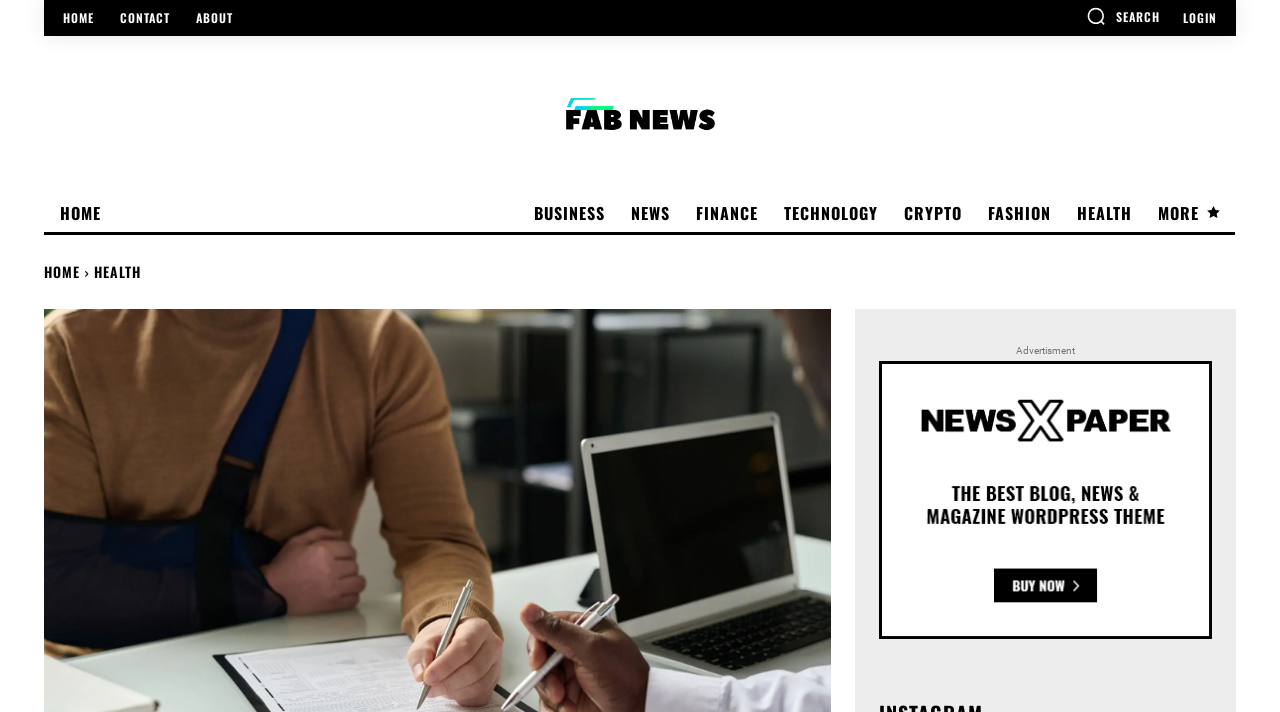Indicate the bounding box coordinates of the element that must be clicked to execute the instruction: "login to account". The coordinates should be given as four float numbers between 0 and 1, i.e., [left, top, right, bottom].

[0.924, 0.017, 0.951, 0.034]